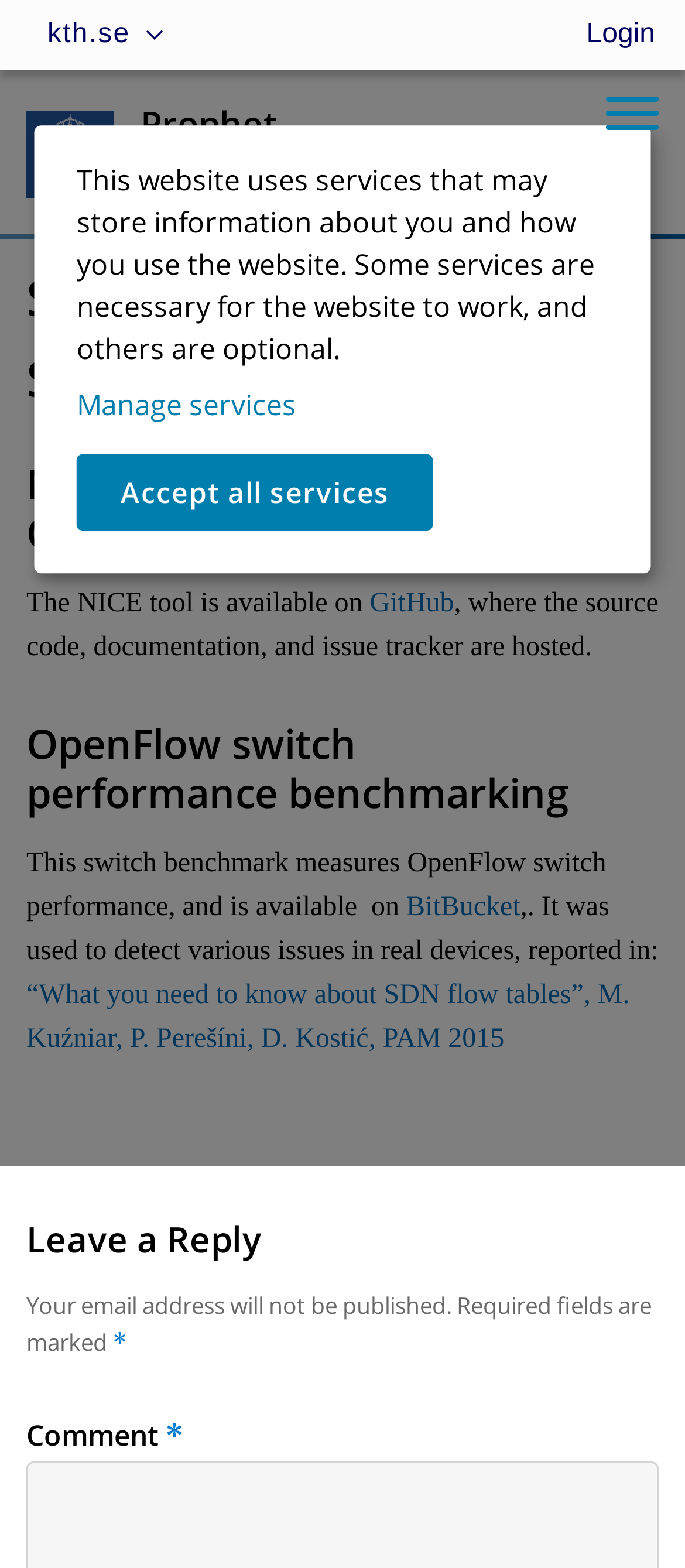How many links are there in the webpage?
Please use the visual content to give a single word or phrase answer.

6